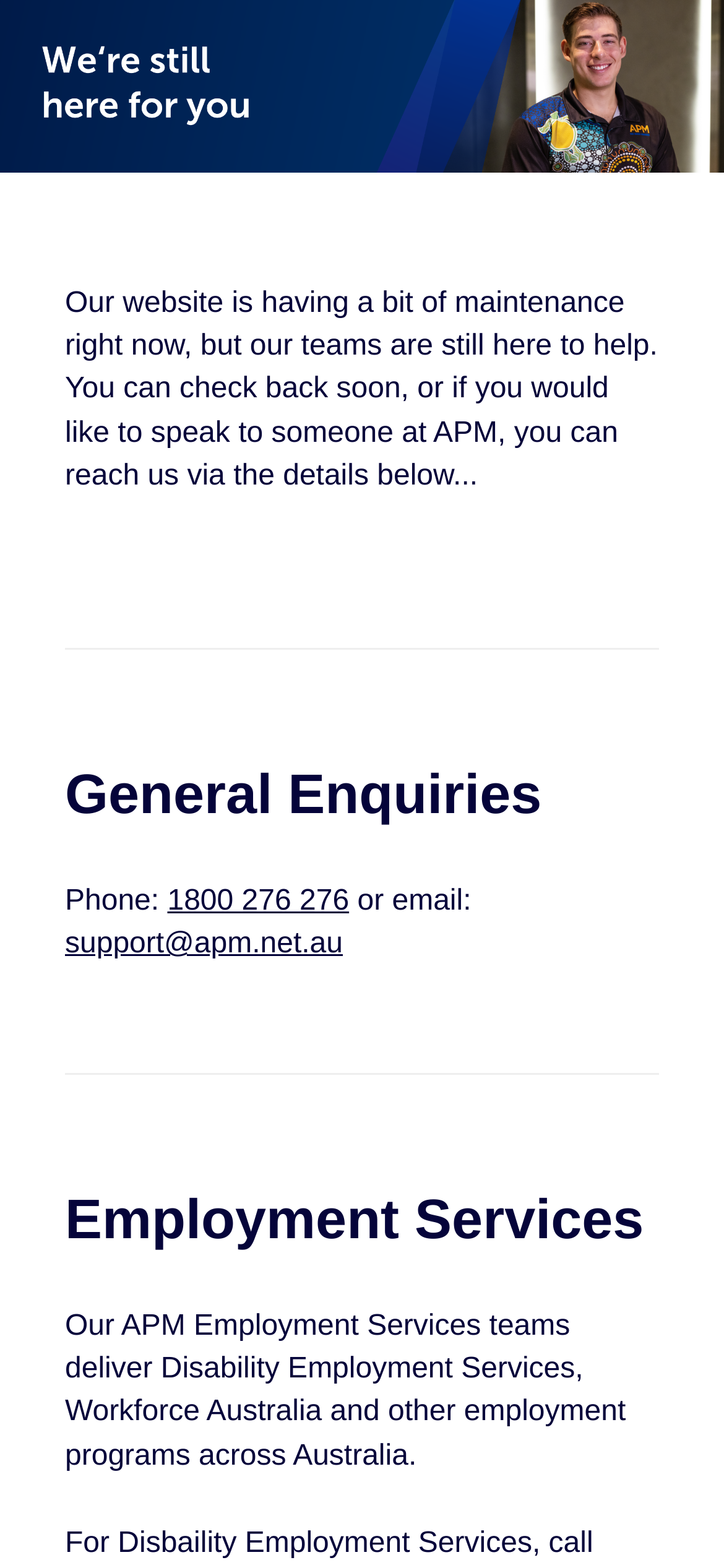Describe every aspect of the webpage comprehensively.

The webpage is about APM, a trusted provider of job seeker programs and disability employment services. At the top of the page, there is a notification that the website is currently under maintenance, but the teams are still available to help. Below this notification, there is a message encouraging users to check back soon or contact APM directly.

Underneath these messages, there is a horizontal separator line. Below this line, the page is divided into two sections. On the left side, there is a section for general enquiries, which includes a phone number (1800 276 276) and an email address (support@apm.net.au).

On the right side, there is a section about employment services, which provides information about APM's employment programs, including Disability Employment Services, Workforce Australia, and other programs across Australia. This section also includes a call-to-action, encouraging users to call for Disability Employment Services.

Overall, the webpage is focused on providing contact information and a brief overview of APM's services, with a clear call-to-action for users to reach out for more information.